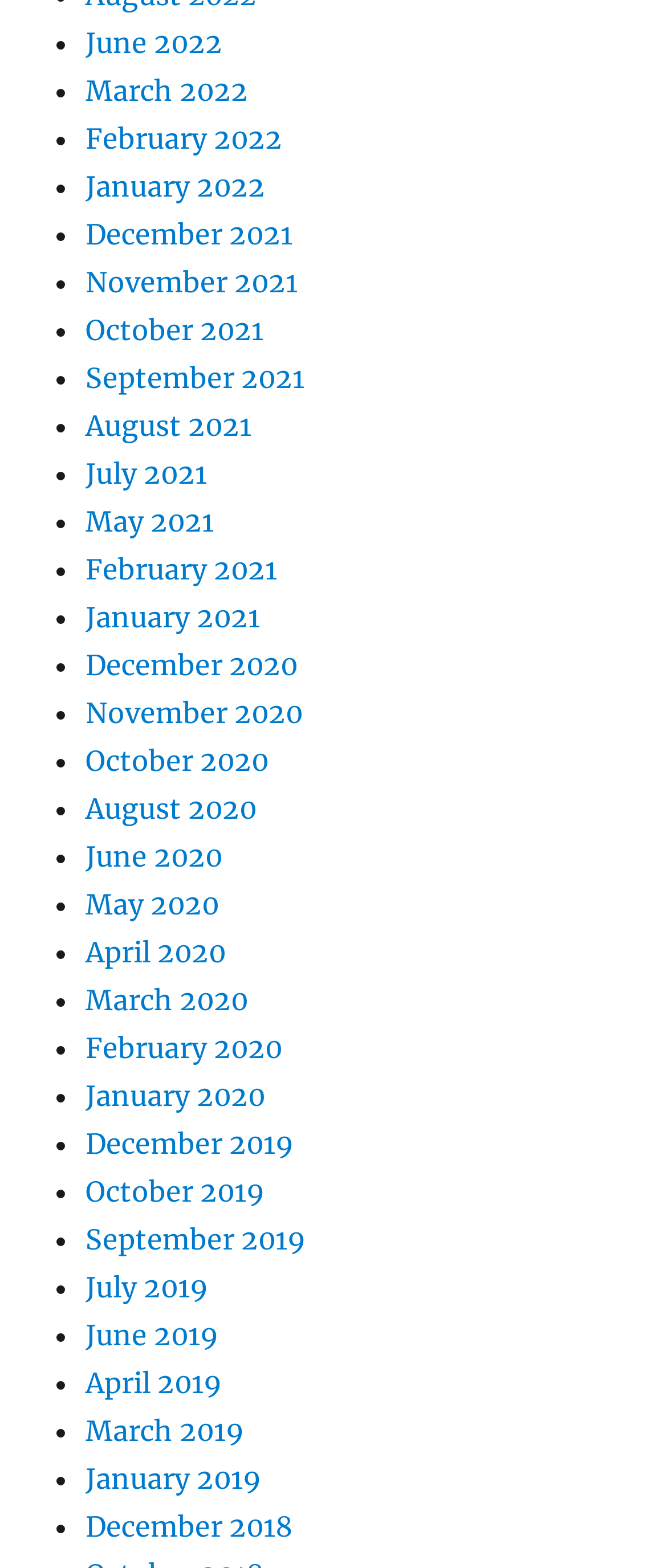What is the earliest month listed?
Please give a well-detailed answer to the question.

I looked at the list of links and found the earliest month listed, which is December 2018.